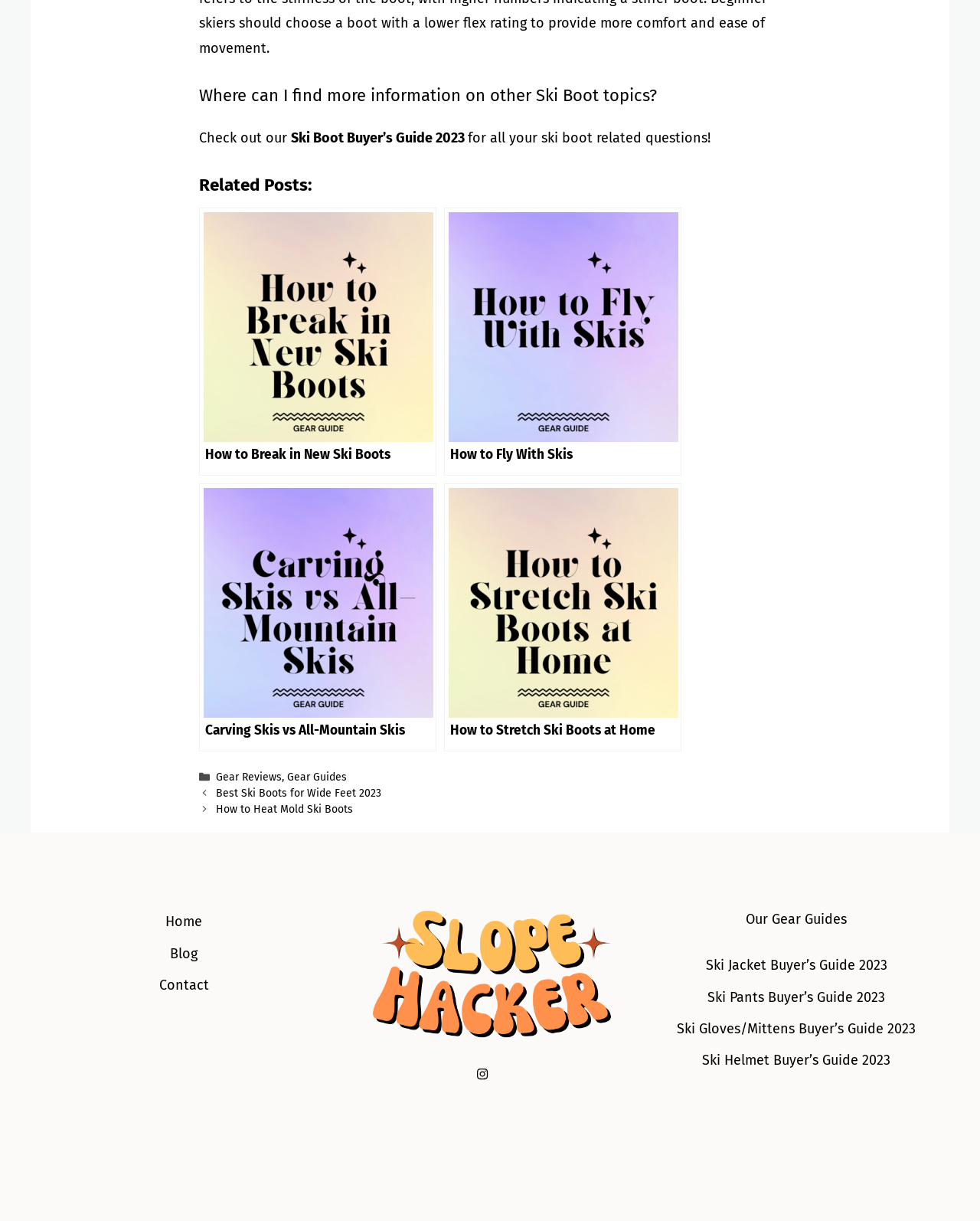Please give the bounding box coordinates of the area that should be clicked to fulfill the following instruction: "Check out the Ski Boot Buyer’s Guide 2023". The coordinates should be in the format of four float numbers from 0 to 1, i.e., [left, top, right, bottom].

[0.297, 0.106, 0.474, 0.12]